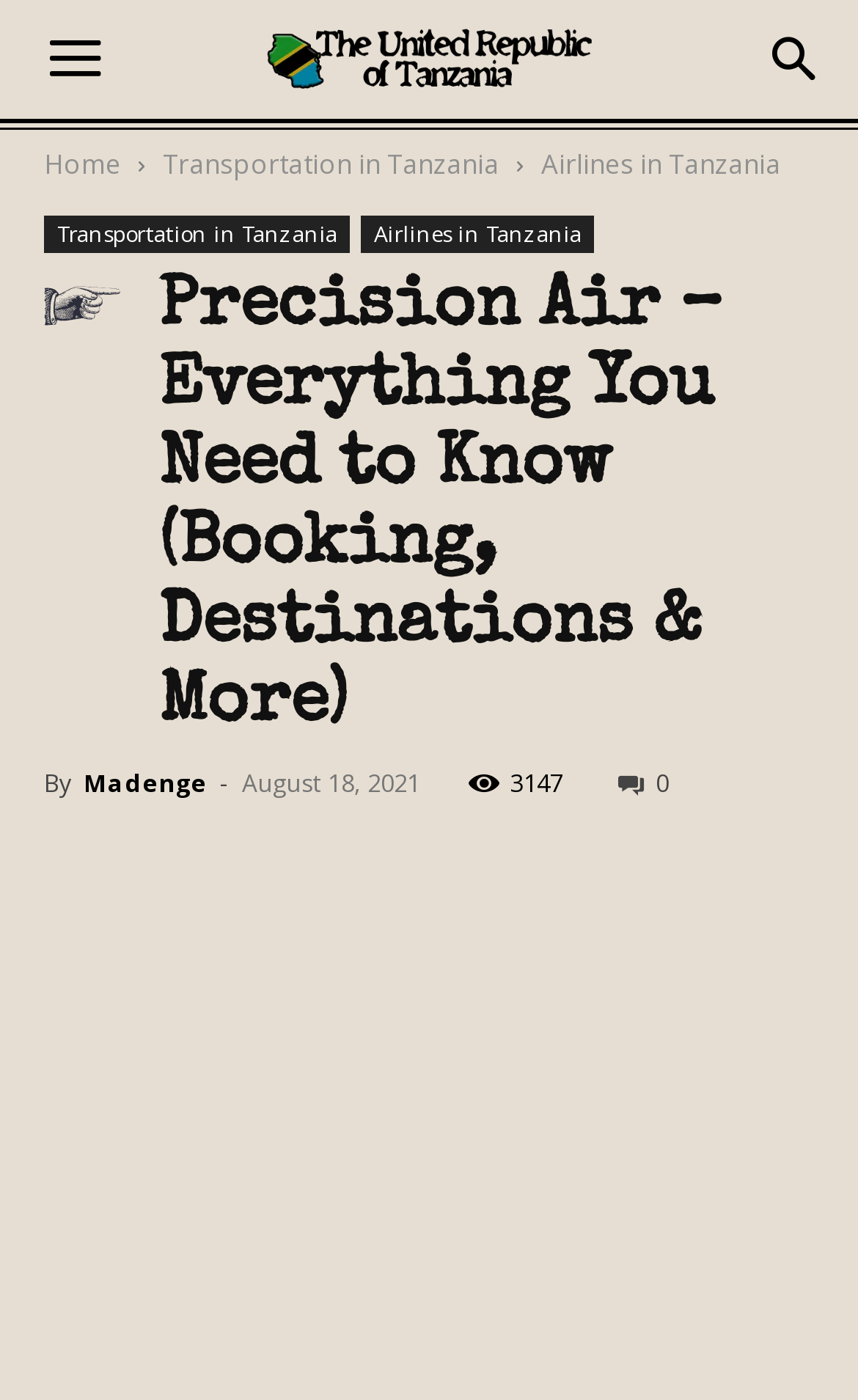What are the main categories in the menu?
Refer to the image and offer an in-depth and detailed answer to the question.

The main categories in the menu can be found when the 'Menu' button is clicked, which includes 'Home', 'Transportation in Tanzania', and 'Airlines in Tanzania'.